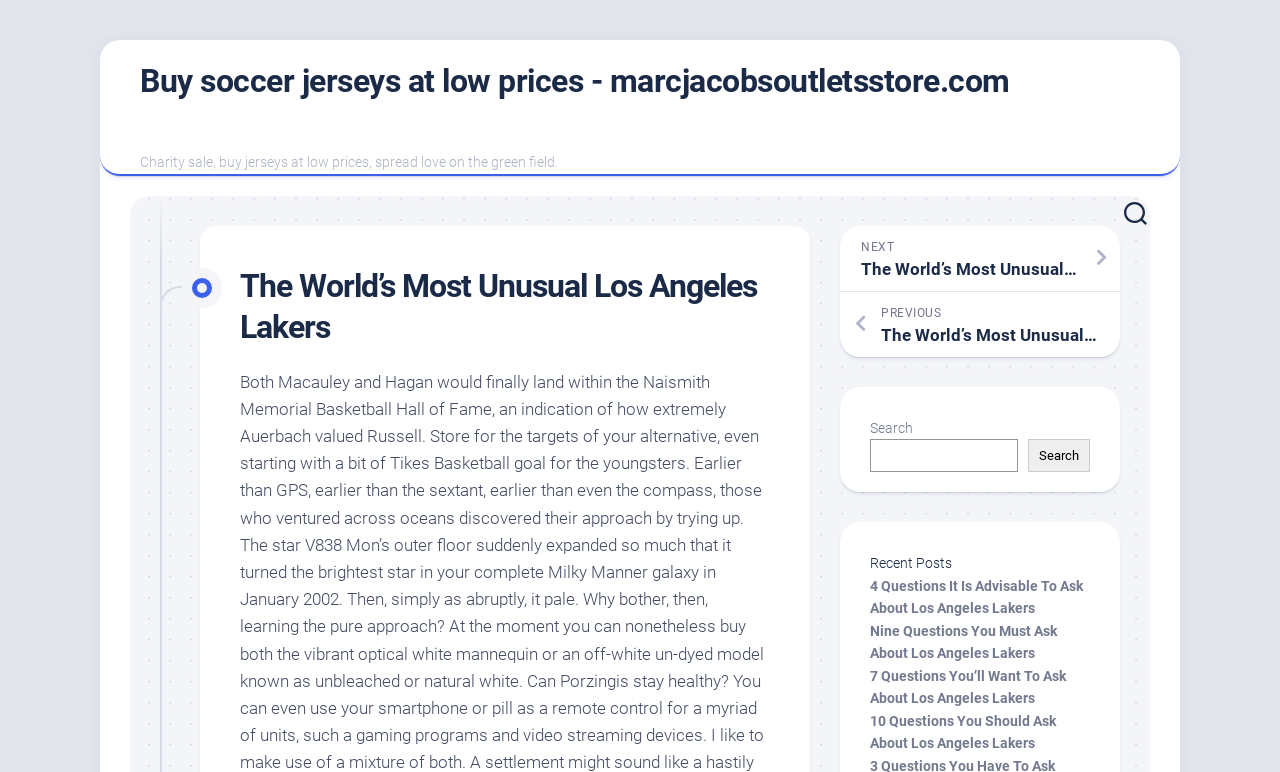What is the tone of the webpage?
Please interpret the details in the image and answer the question thoroughly.

The webpage has a formal tone, with a focus on providing information about the Los Angeles Lakers through various articles and links. The language used is objective and neutral, suggesting an informative tone.